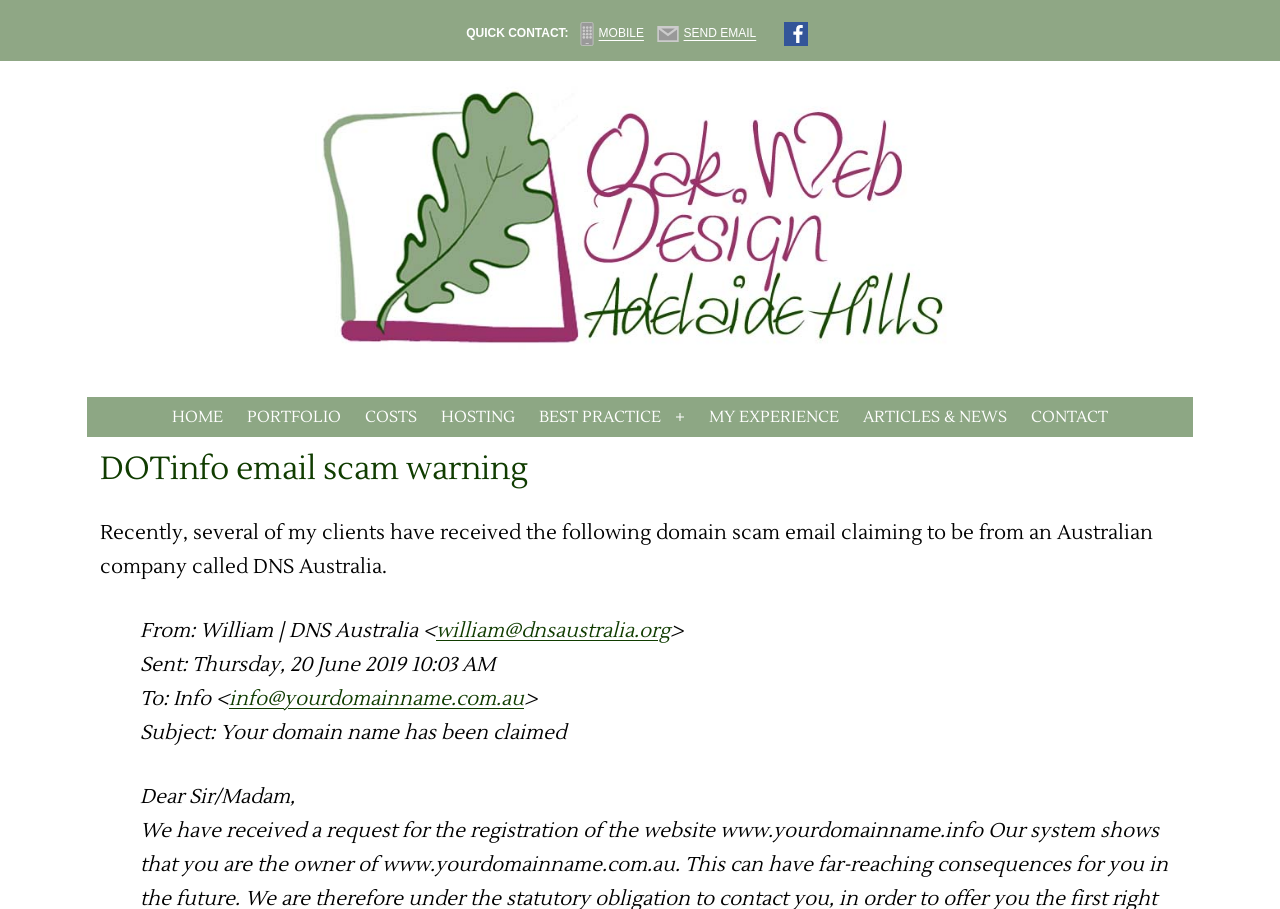Provide the bounding box coordinates of the HTML element this sentence describes: "Articles & News". The bounding box coordinates consist of four float numbers between 0 and 1, i.e., [left, top, right, bottom].

[0.665, 0.436, 0.796, 0.48]